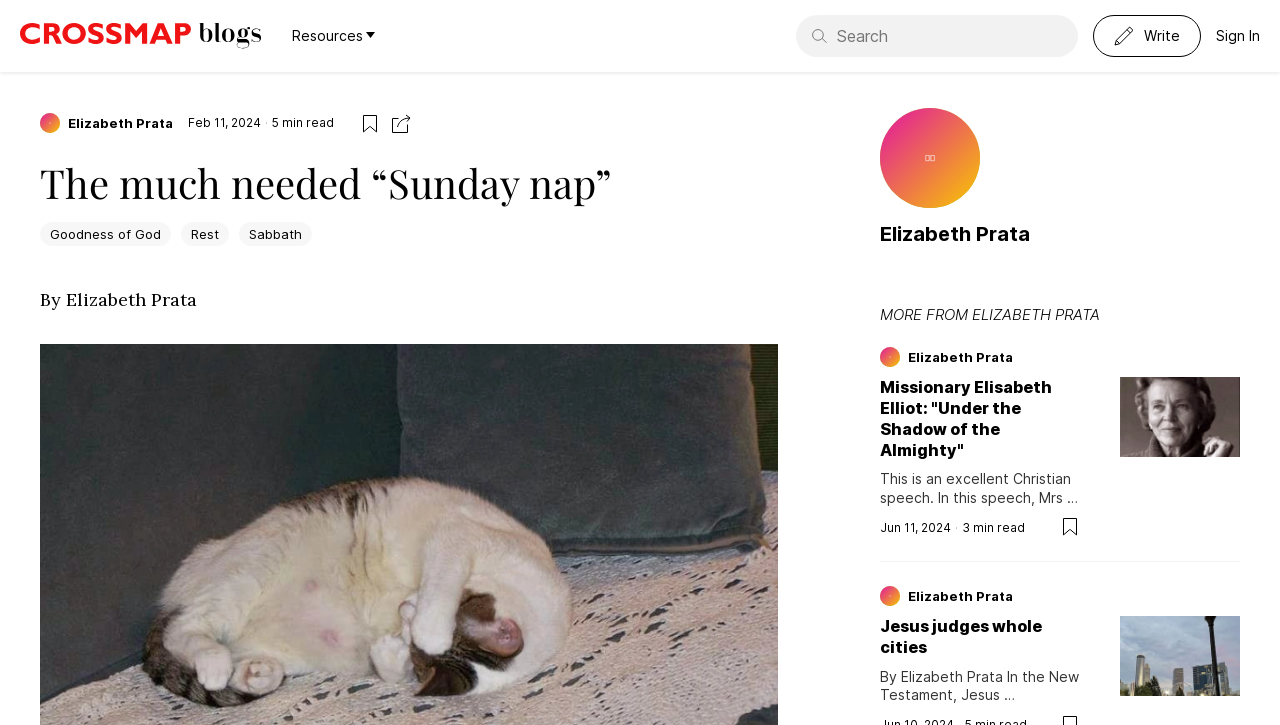Provide a short answer to the following question with just one word or phrase: What is the date of the article?

Feb 11, 2024